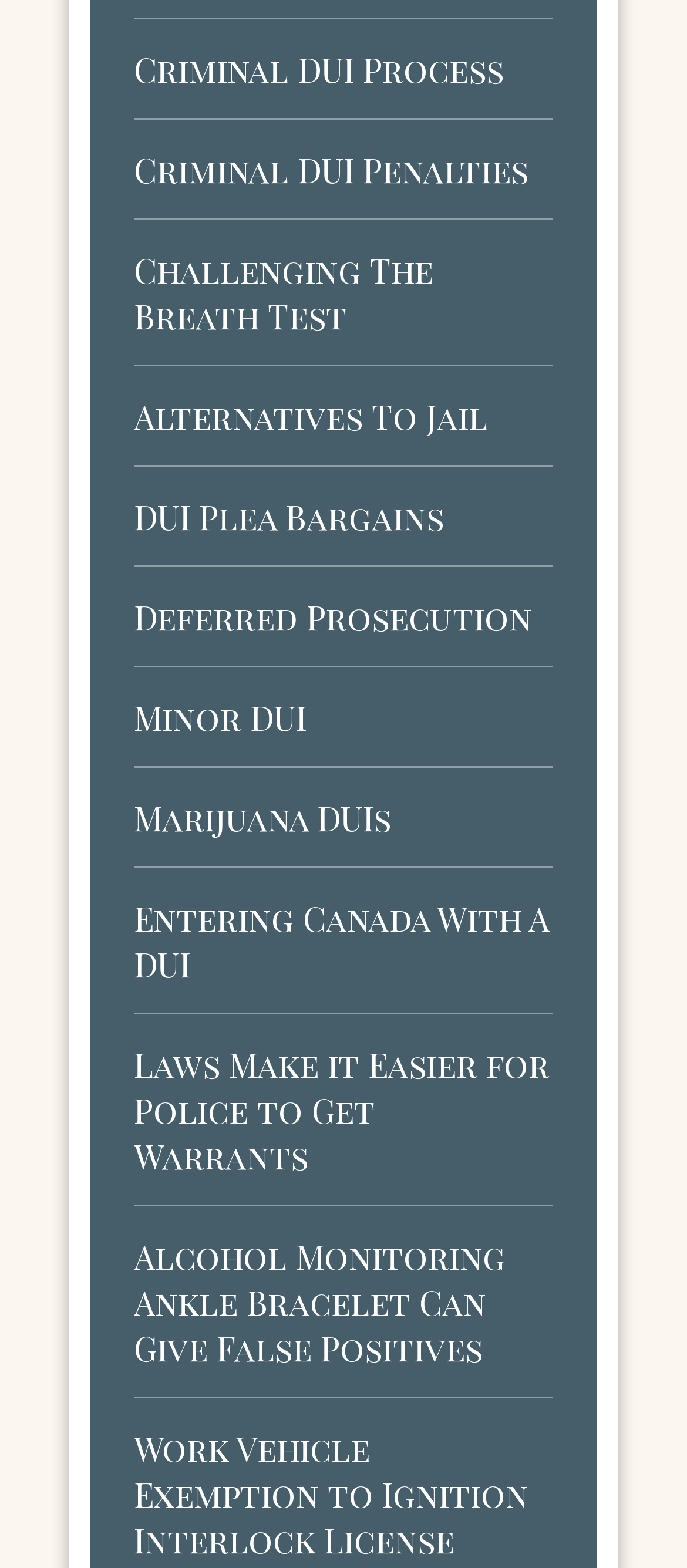Answer the following query with a single word or phrase:
How many links are on the webpage?

13